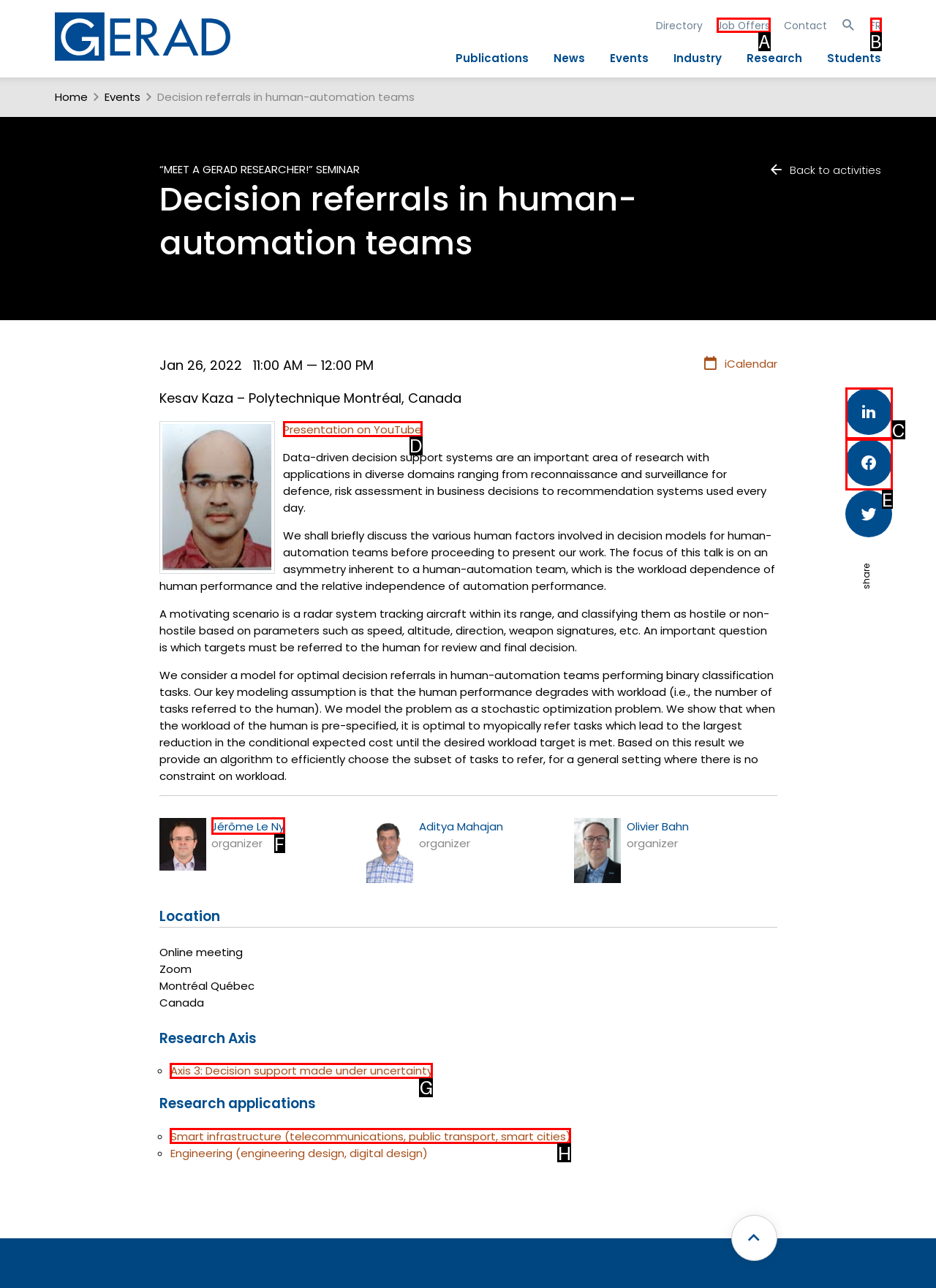Identify the correct UI element to click to follow this instruction: Watch the 'Presentation on YouTube'
Respond with the letter of the appropriate choice from the displayed options.

D